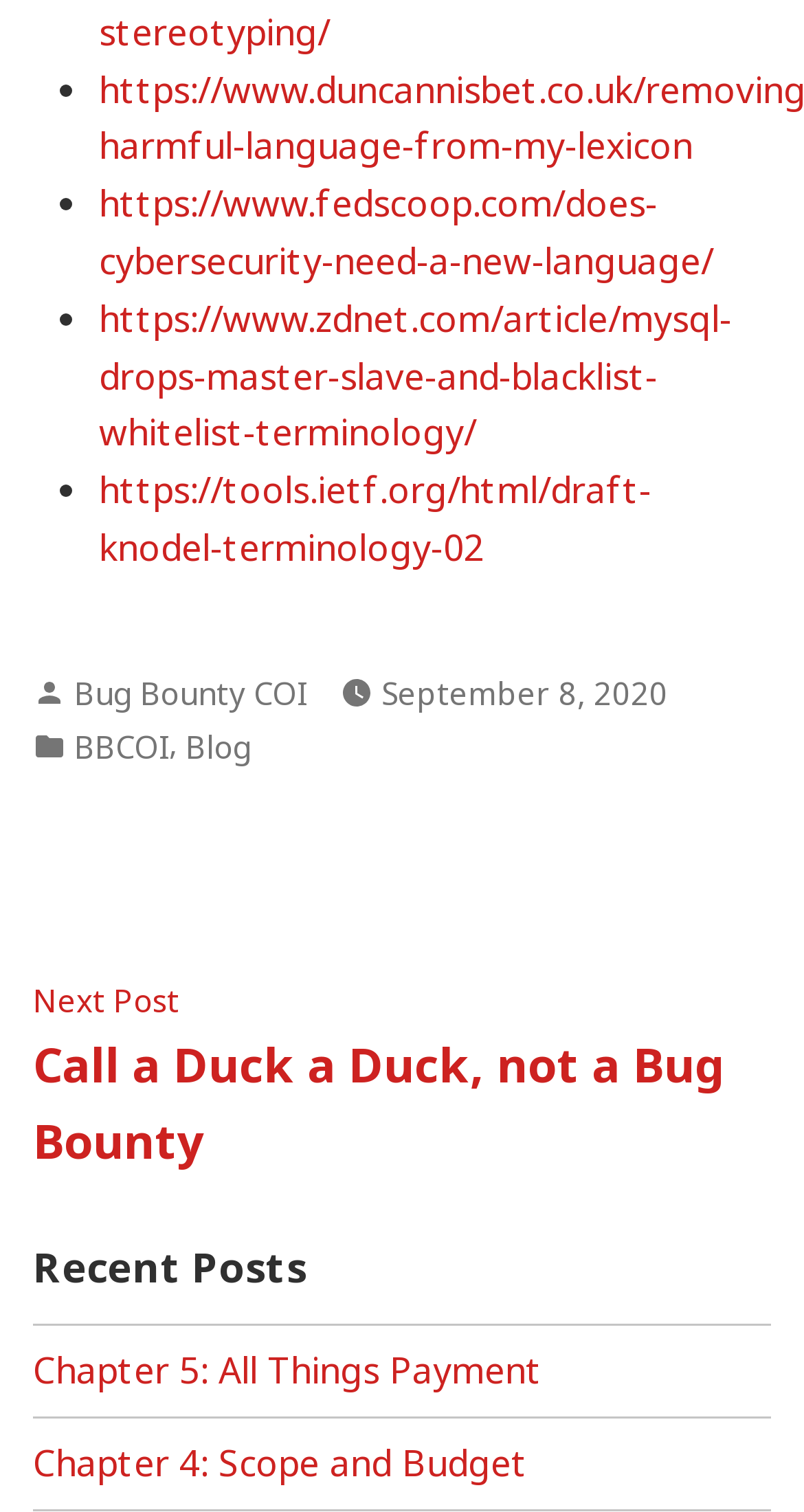Determine the bounding box coordinates of the clickable element to achieve the following action: 'Read the draft about terminology'. Provide the coordinates as four float values between 0 and 1, formatted as [left, top, right, bottom].

[0.123, 0.307, 0.81, 0.378]